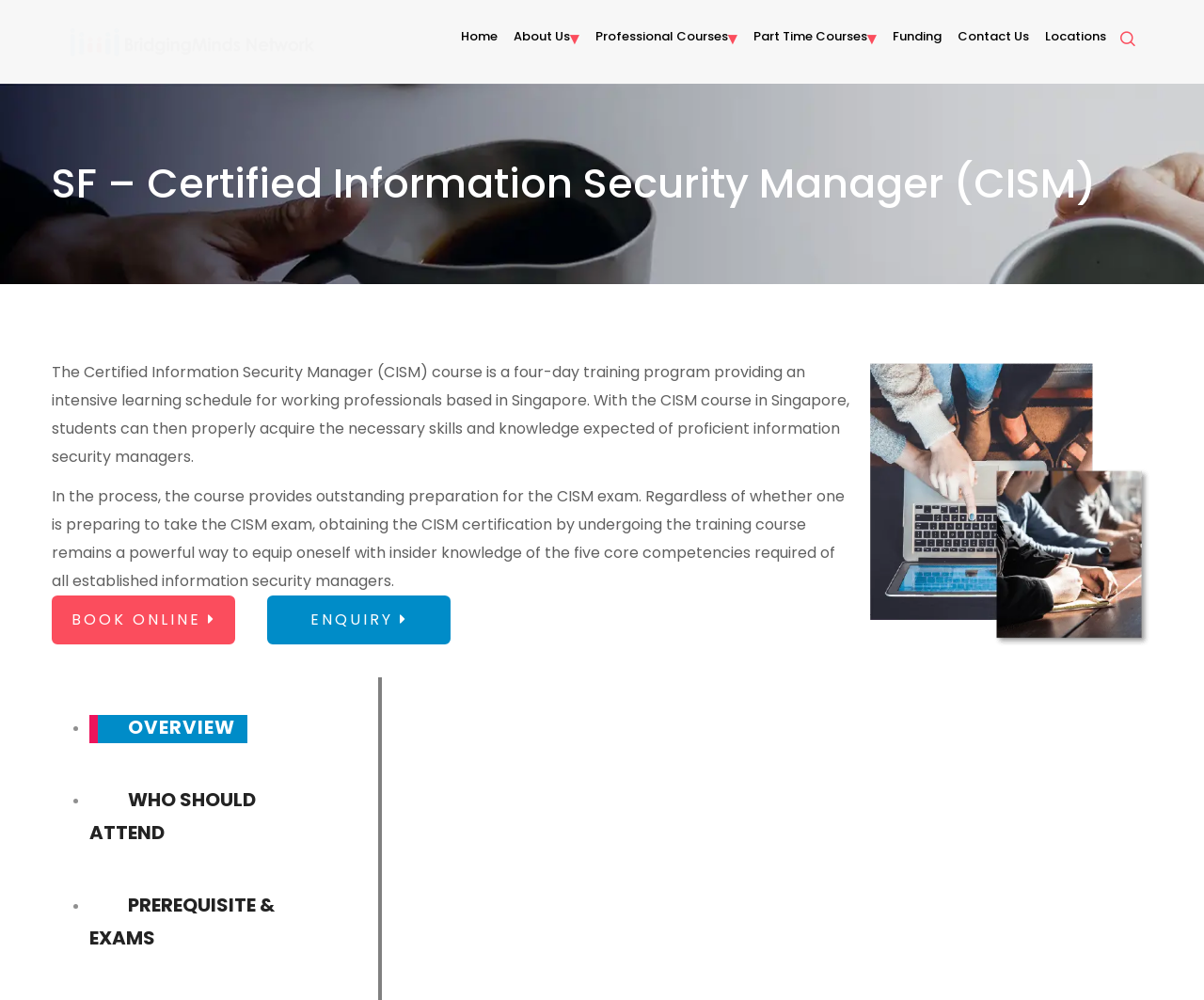Respond concisely with one word or phrase to the following query:
What is the text of the last link on the top navigation bar?

Locations